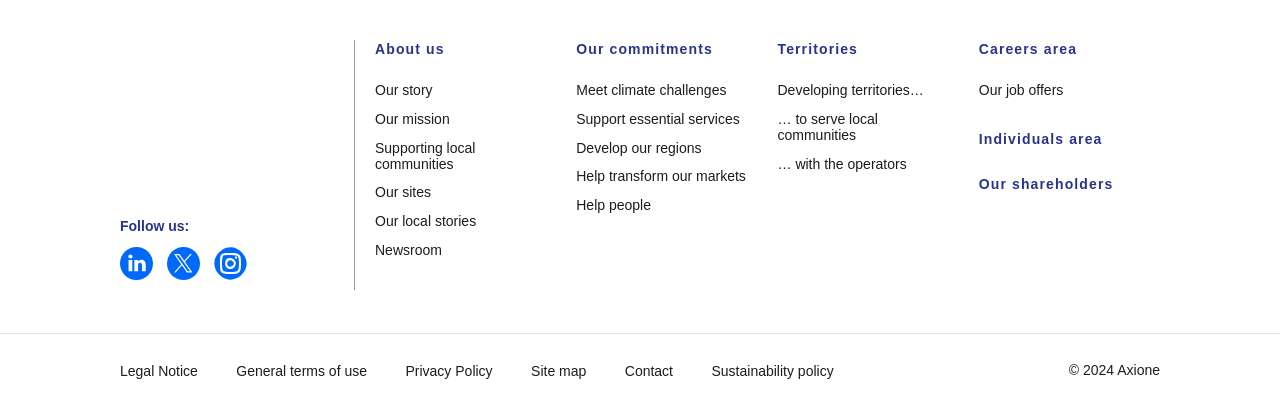Using the given description, provide the bounding box coordinates formatted as (top-left x, top-left y, bottom-right x, bottom-right y), with all values being floating point numbers between 0 and 1. Description: Supporting local communities

[0.293, 0.336, 0.371, 0.413]